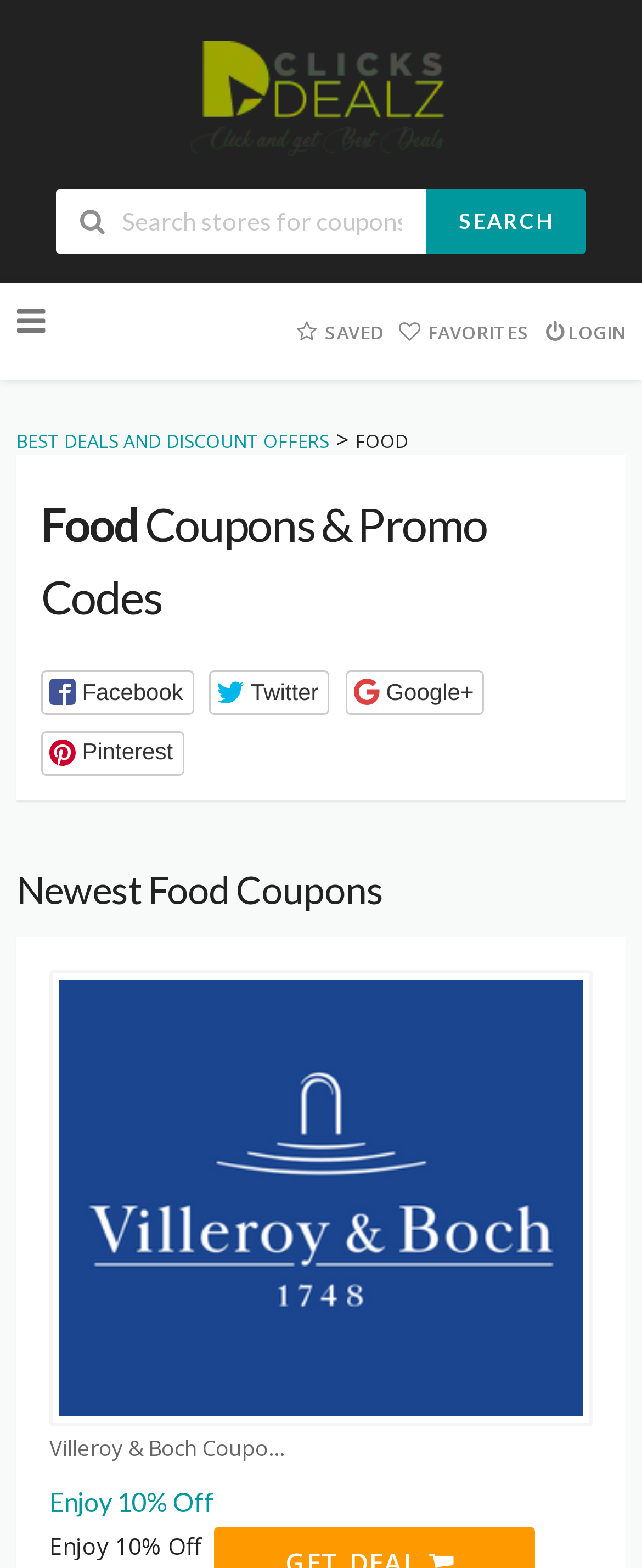Find the bounding box coordinates of the clickable element required to execute the following instruction: "Get Villeroy & Boch Coupons". Provide the coordinates as four float numbers between 0 and 1, i.e., [left, top, right, bottom].

[0.077, 0.915, 0.462, 0.933]